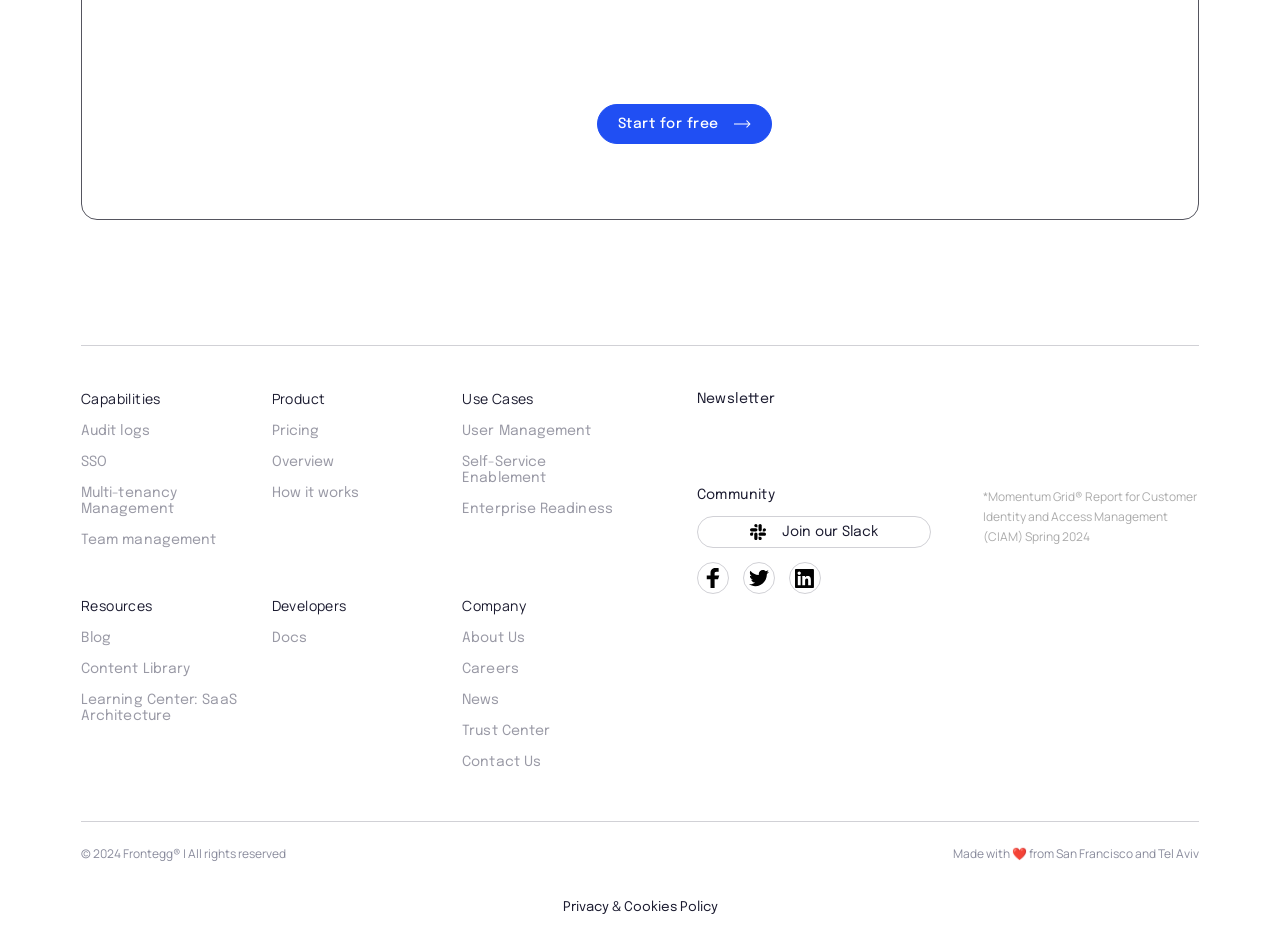What social media platforms are linked on the webpage?
Look at the screenshot and respond with one word or a short phrase.

Facebook, Twitter, LinkedIn